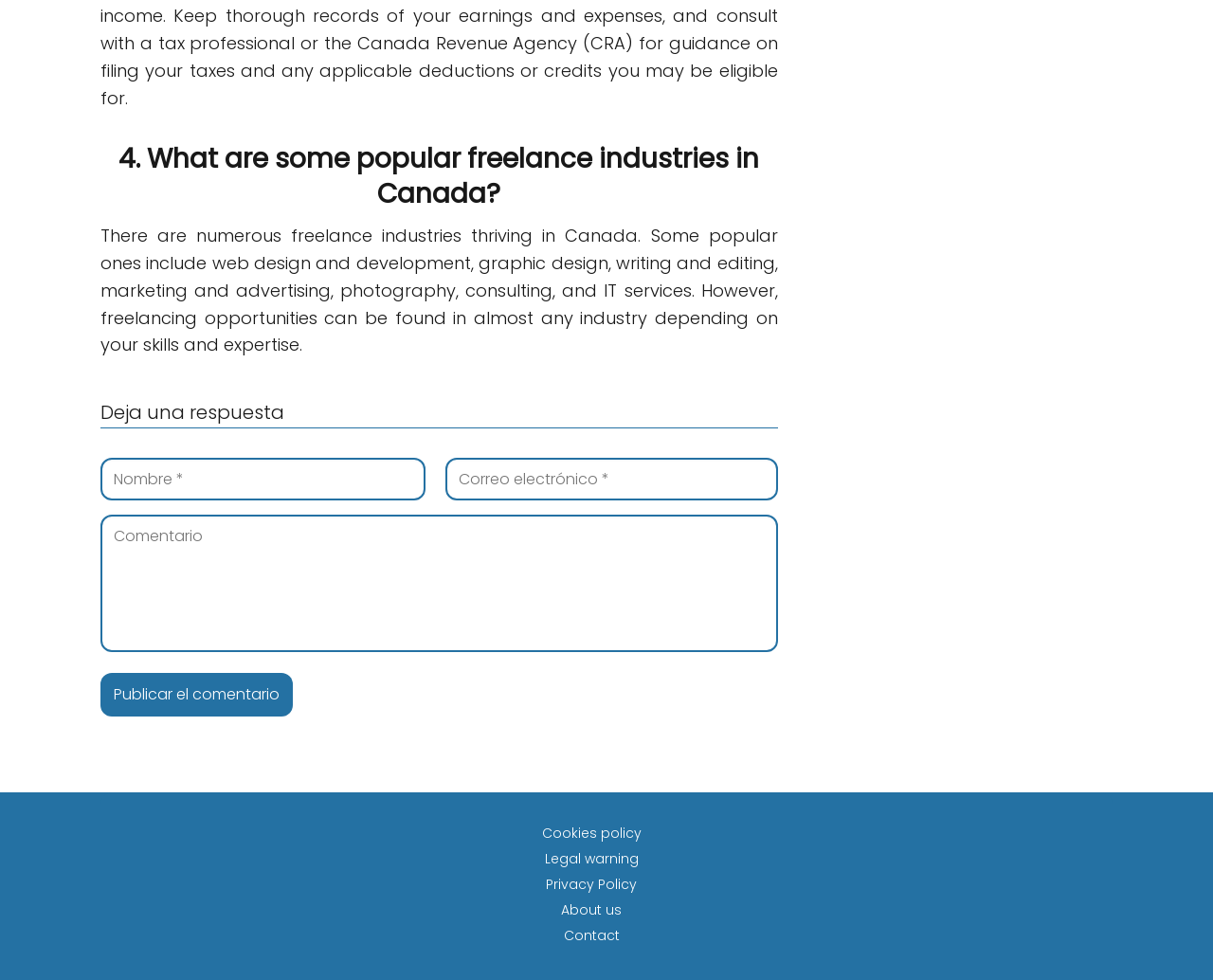Reply to the question with a brief word or phrase: What other pages can be accessed from the bottom of the webpage?

Cookies policy, etc.